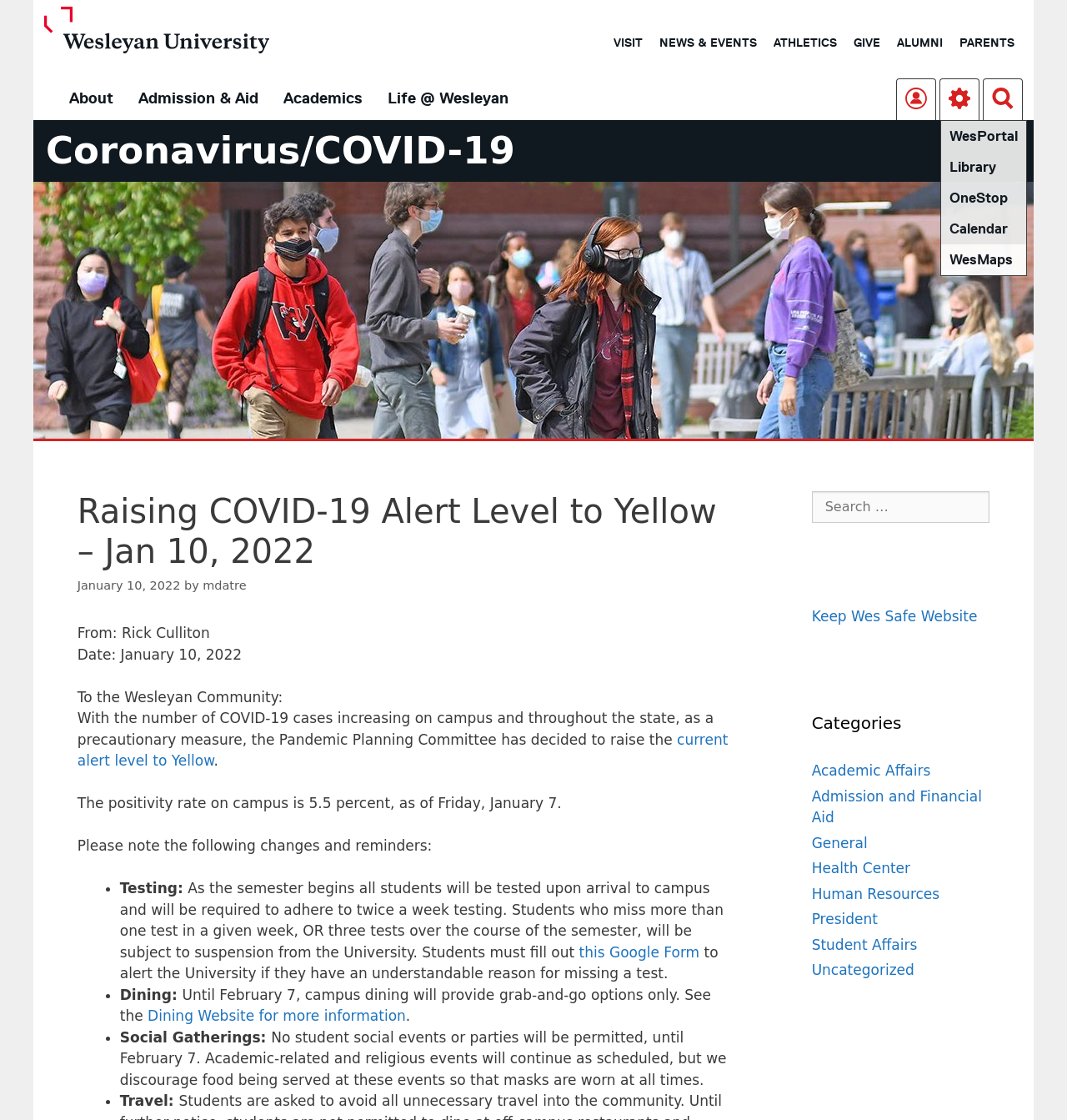Create a detailed description of the webpage's content and layout.

The webpage is from Wesleyan University, with a prominent banner at the top featuring a link to the Coronavirus/COVID-19 webpage. Below the banner, there is a navigation menu with several links, including "About", "Admission & Aid", "Academics", and more. Each link has a corresponding icon, represented by an SVG element.

The main content of the webpage is a news article or announcement, titled "Raising COVID-19 Alert Level to Yellow – Jan 10, 2022". The article is dated January 10, 2022, and is attributed to Rick Culliton. The text of the article explains that the Pandemic Planning Committee has decided to raise the alert level to Yellow due to an increase in COVID-19 cases on campus and in the state.

The article goes on to explain the changes and reminders that come with the increased alert level, including mandatory testing for students, grab-and-go dining options, and restrictions on social gatherings. There are several bullet points listing these changes, with links to additional information and resources.

To the right of the main content, there is a complementary section with a search box and a link to the "Keep Wes Safe Website". The search box allows users to search for specific topics or keywords.

At the very top of the page, there is a link to the Wesleyan University homepage, as well as a navigation menu with links to various university resources, such as the directory, tools, and athletics.